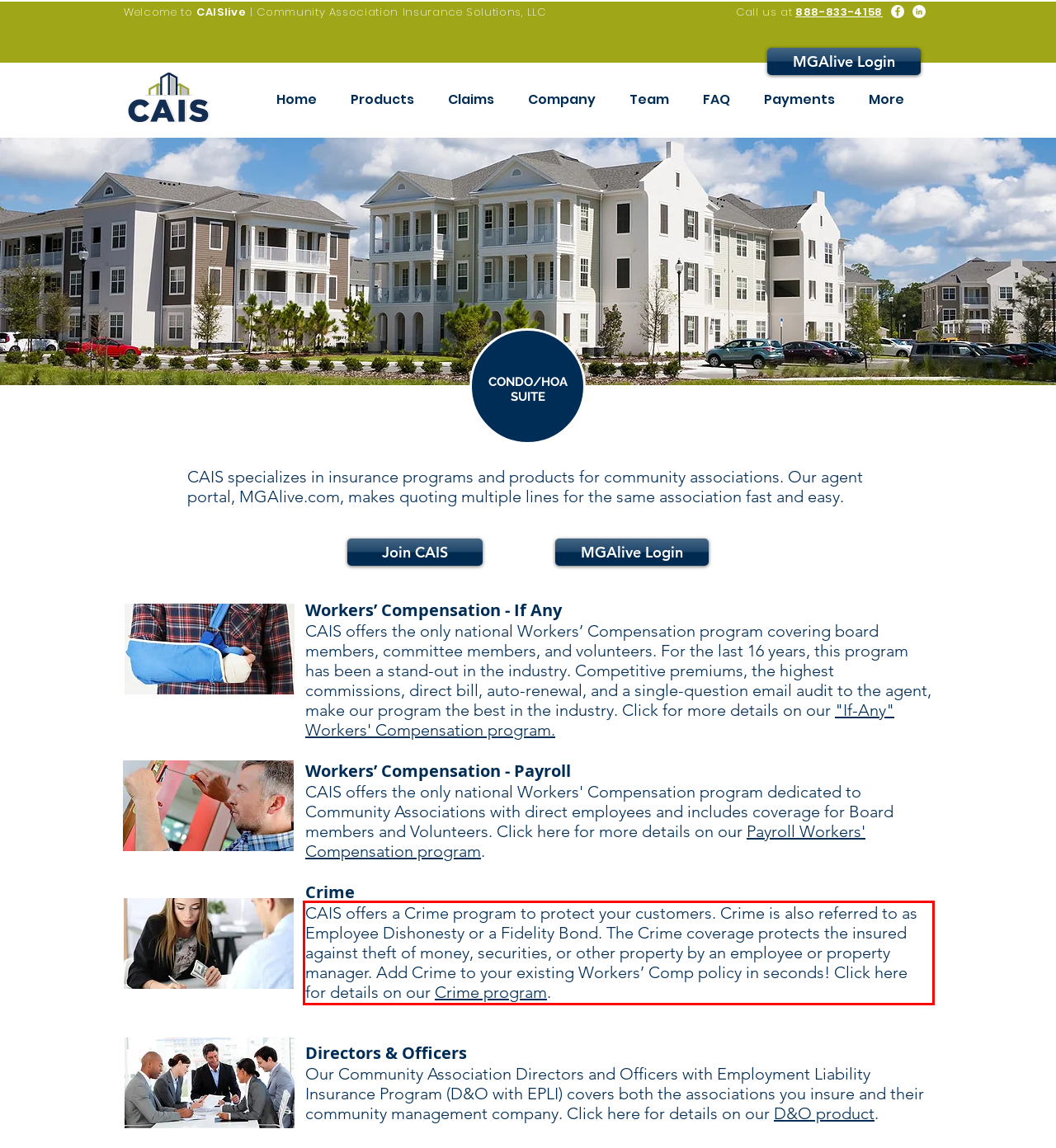Please identify and extract the text from the UI element that is surrounded by a red bounding box in the provided webpage screenshot.

CAIS offers a Crime program to protect your customers. Crime is also referred to as Employee Dishonesty or a Fidelity Bond. The Crime coverage protects the insured against theft of money, securities, or other property by an employee or property manager. Add Crime to your existing Workers’ Comp policy in seconds! Click here for details on our Crime program.